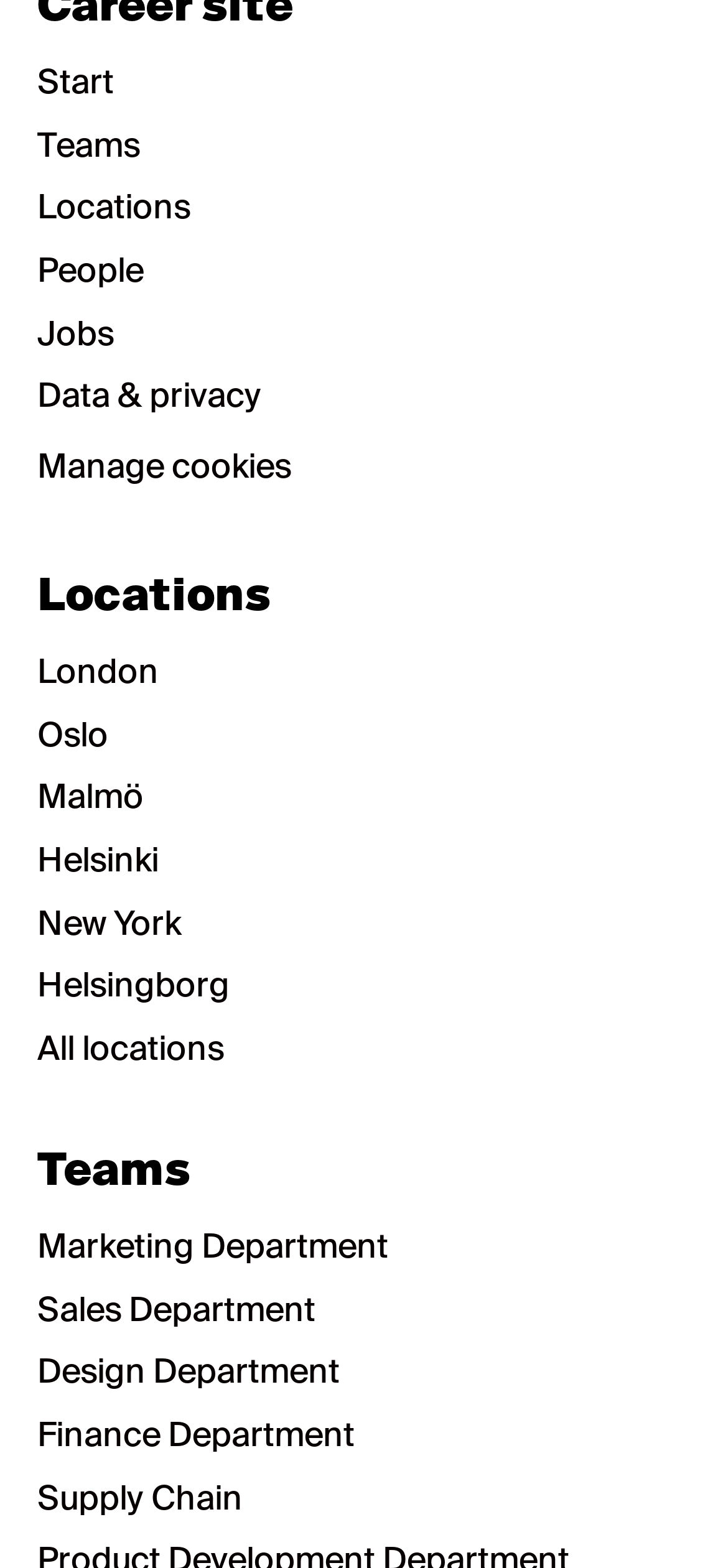Identify the bounding box coordinates for the UI element described as: "Malmö".

[0.051, 0.494, 0.197, 0.525]